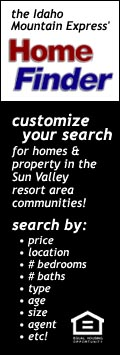Utilize the details in the image to thoroughly answer the following question: What is the location of the properties featured in the advertisement?

The advertisement specifically mentions the Sun Valley resort area as the location of the properties that can be searched using the 'Home Finder' tool, indicating that the properties are situated in this picturesque region of Idaho.